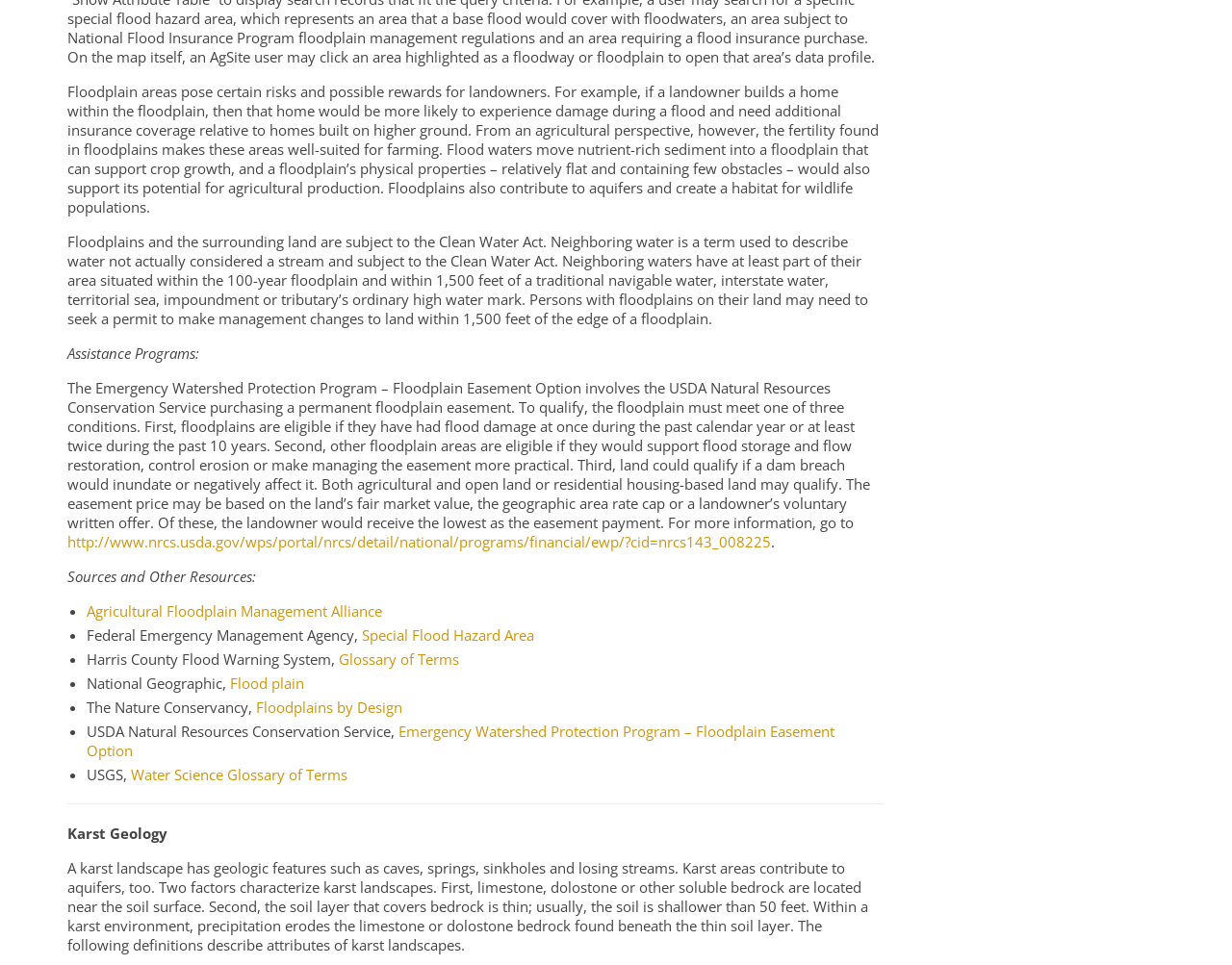Reply to the question with a single word or phrase:
What are the risks of building a home in a floodplain?

Damage during a flood